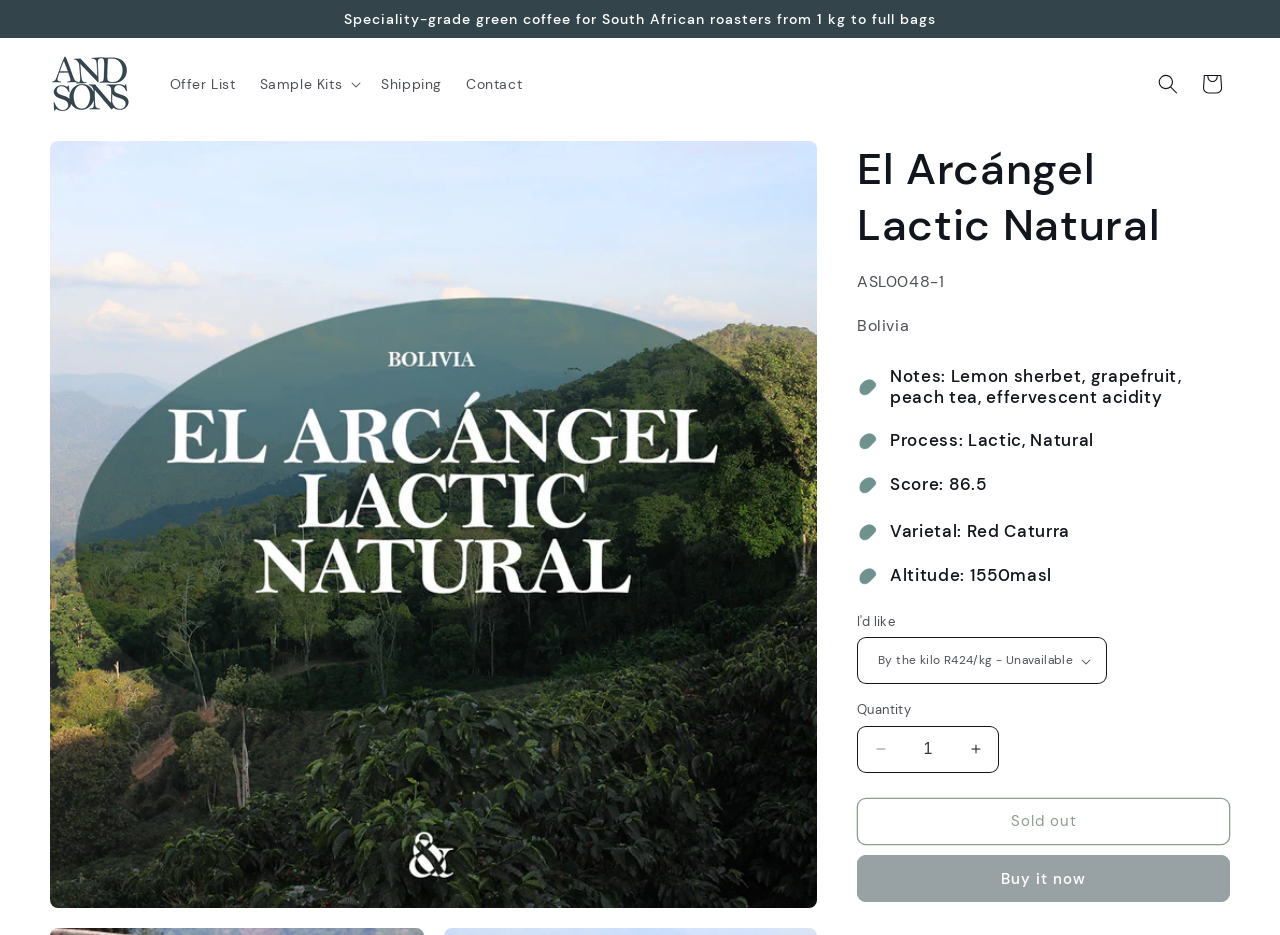What is the name of the coffee?
Please provide a detailed answer to the question.

I found the answer by looking at the heading element 'El Arcángel Lactic Natural' which is a child of the button 'Cart' and has a bounding box coordinate of [0.67, 0.151, 0.961, 0.271]. This suggests that 'El Arcángel Lactic Natural' is the name of the coffee being described on this page.